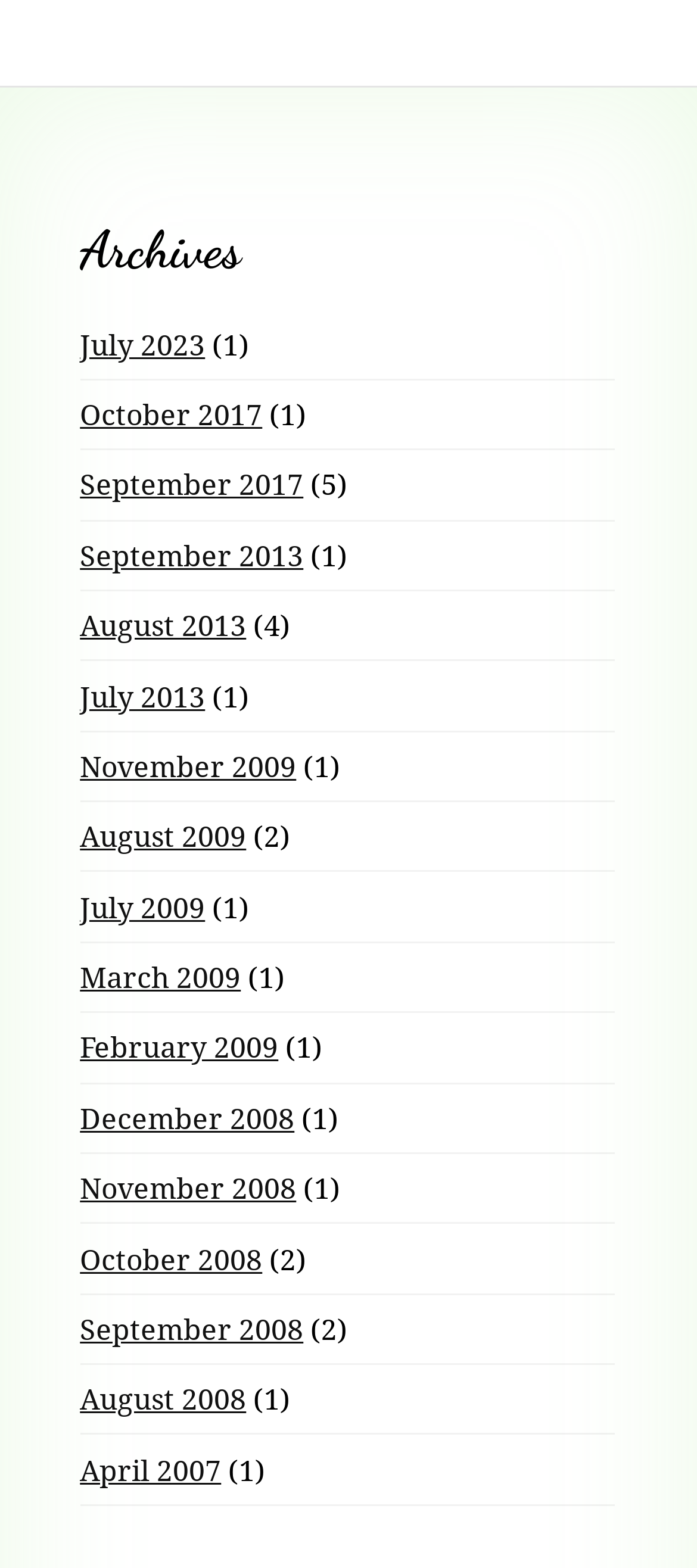Use the information in the screenshot to answer the question comprehensively: What is the earliest month listed?

I scrolled down to the bottom of the list and found that the earliest month listed is April 2007.